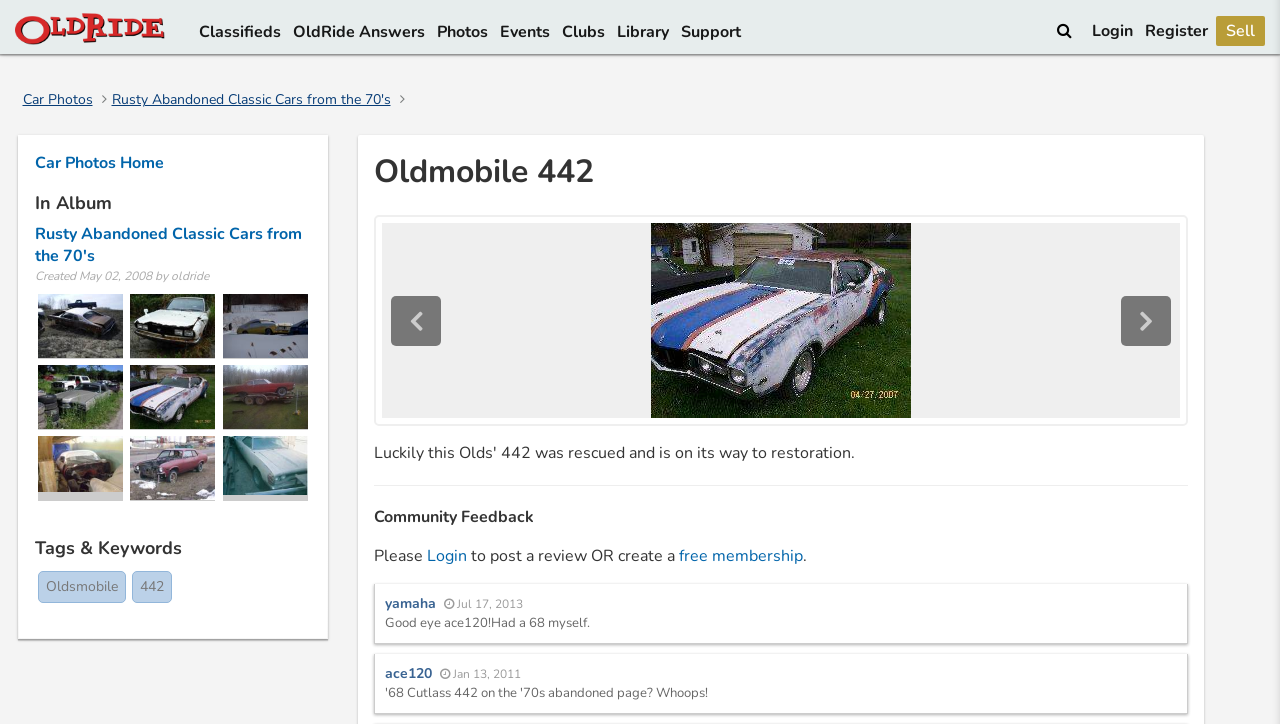Determine the bounding box coordinates for the area you should click to complete the following instruction: "View Car Photos".

[0.018, 0.124, 0.072, 0.151]